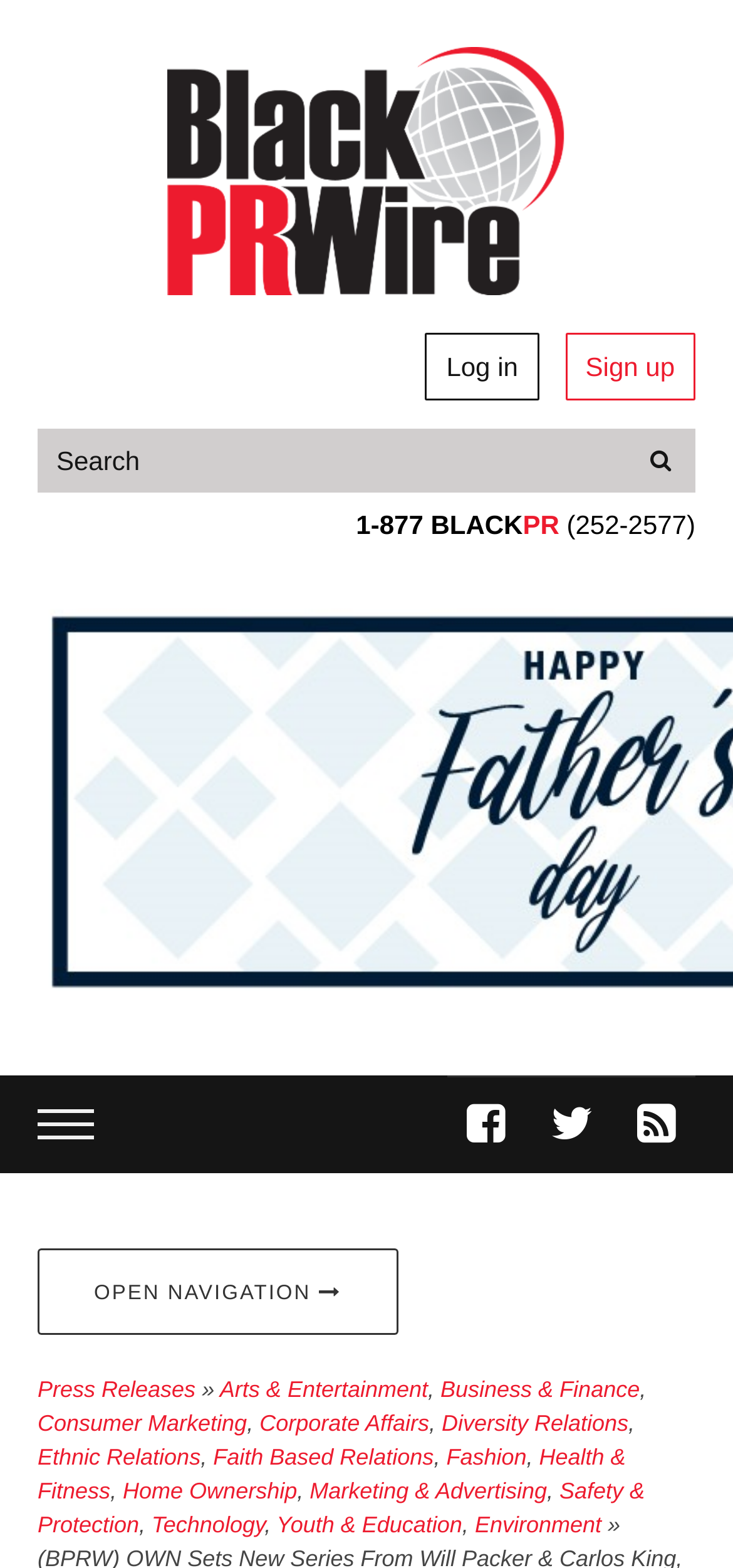Identify the bounding box coordinates of the area that should be clicked in order to complete the given instruction: "view press releases". The bounding box coordinates should be four float numbers between 0 and 1, i.e., [left, top, right, bottom].

[0.051, 0.878, 0.267, 0.895]